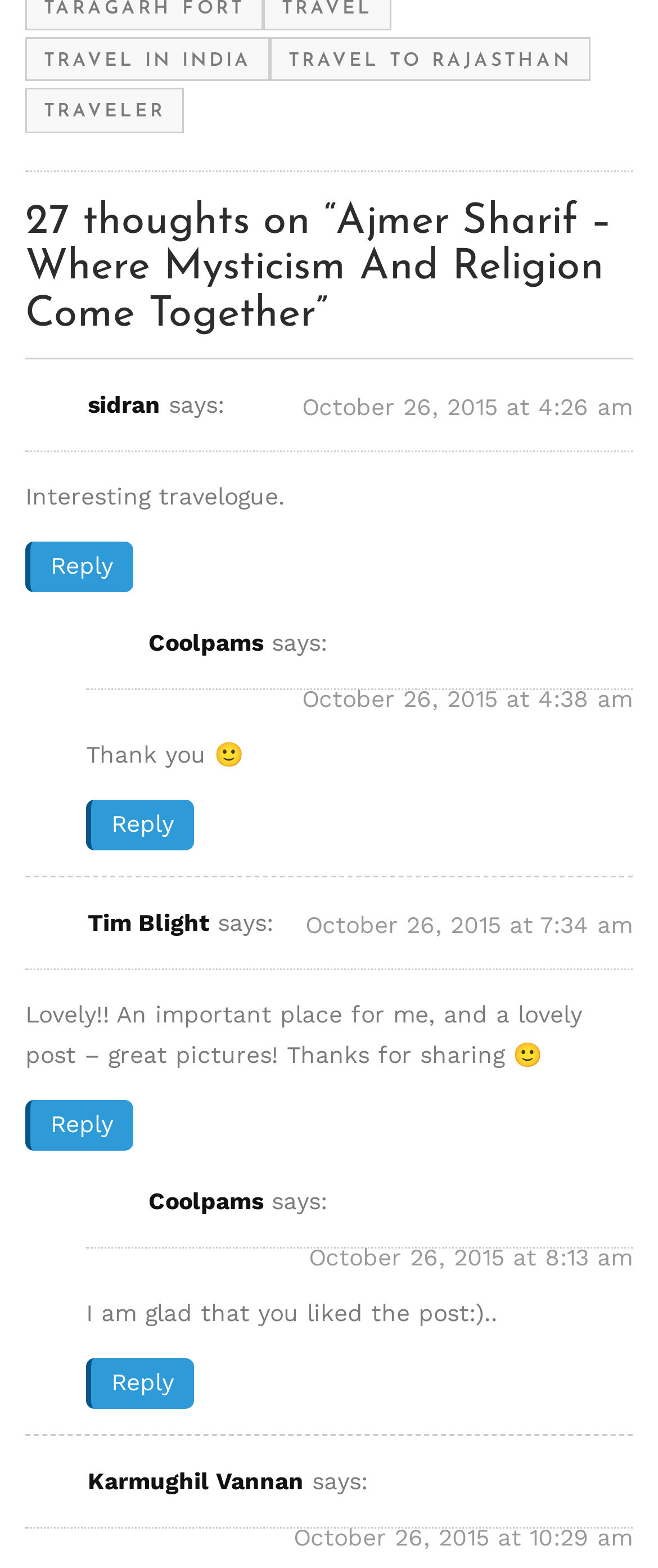Determine the bounding box coordinates for the region that must be clicked to execute the following instruction: "Click on 'Reply to Coolpams'".

[0.131, 0.51, 0.295, 0.543]